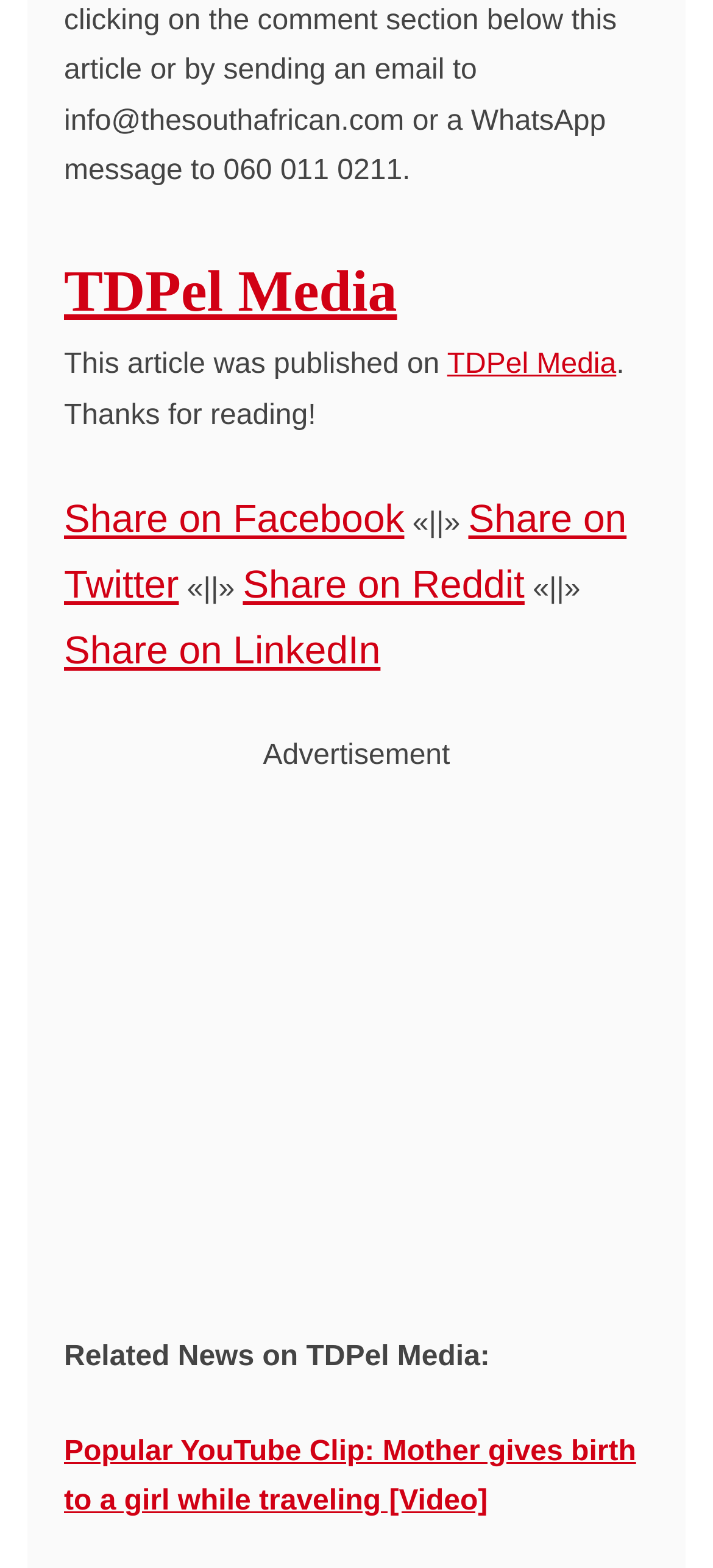Pinpoint the bounding box coordinates of the clickable element needed to complete the instruction: "Click on the TDPel Media link". The coordinates should be provided as four float numbers between 0 and 1: [left, top, right, bottom].

[0.09, 0.164, 0.557, 0.206]